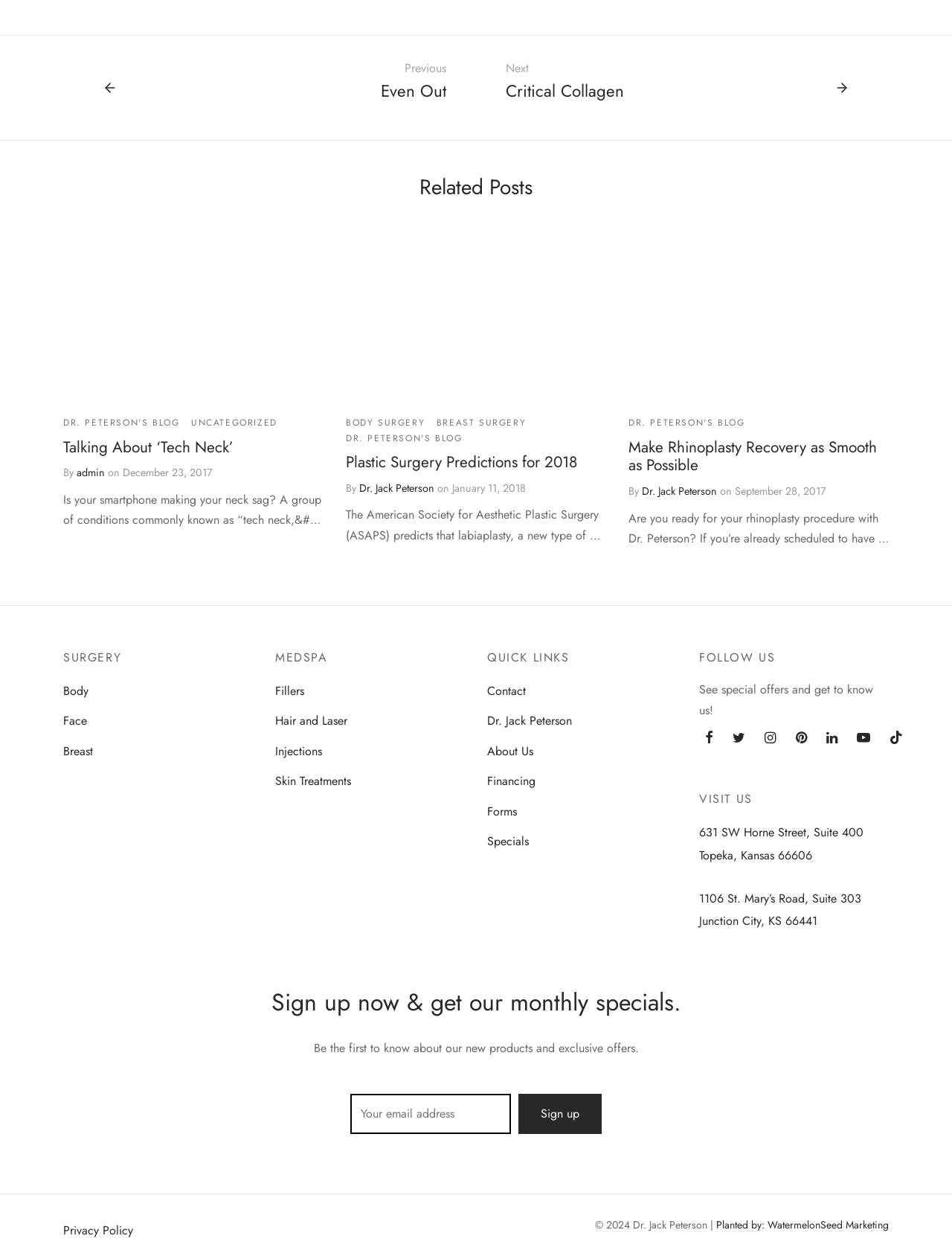What is the location of the second office?
Please answer the question with as much detail and depth as you can.

The location of the second office can be found in the 'VISIT US' section, where the address '1106 St. Mary’s Road, Suite 303' and the corresponding city and state 'Junction City, KS 66441' are listed.